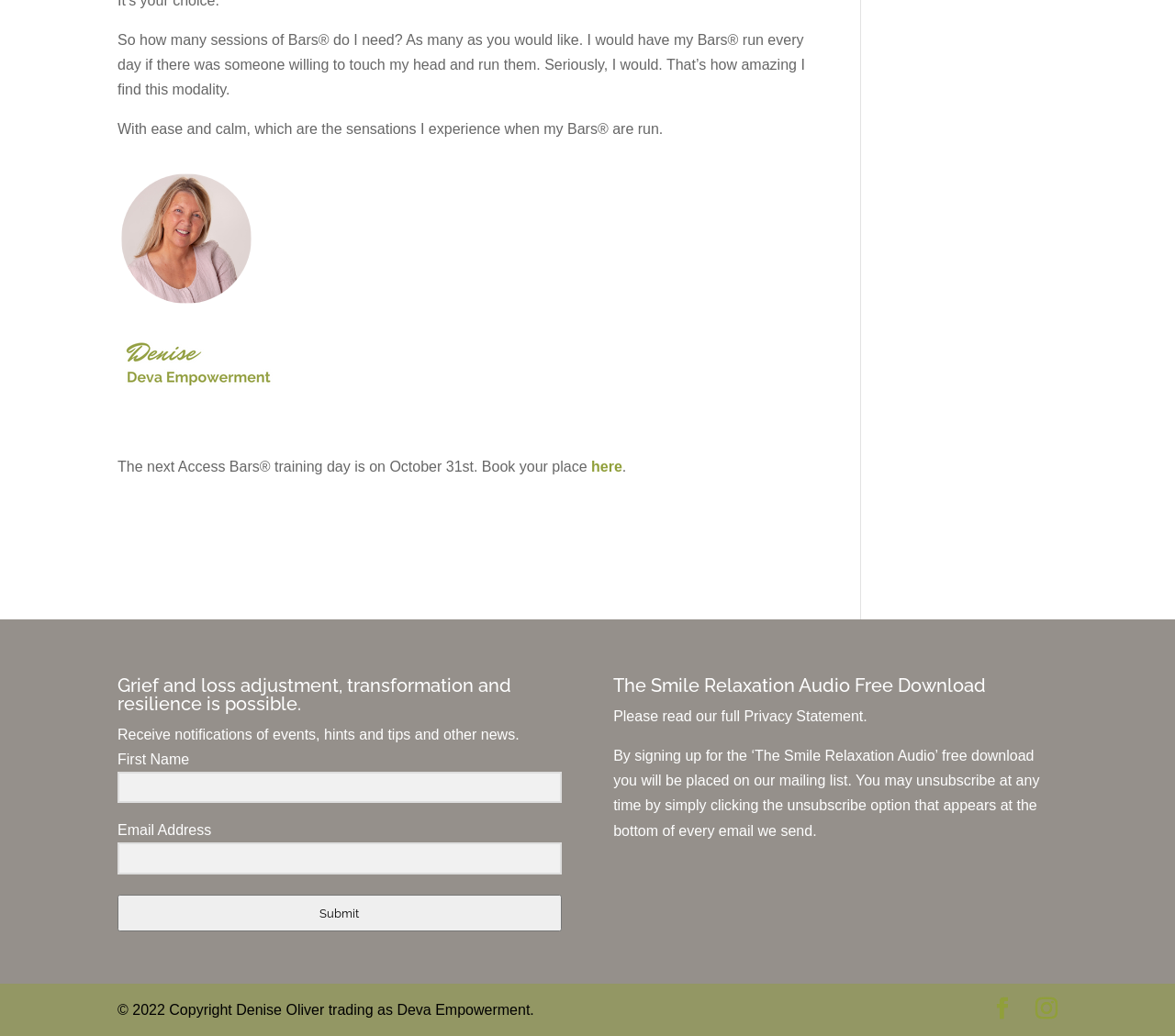Identify the bounding box for the described UI element. Provide the coordinates in (top-left x, top-left y, bottom-right x, bottom-right y) format with values ranging from 0 to 1: parent_node: First Name name="FNAME"

[0.1, 0.745, 0.478, 0.775]